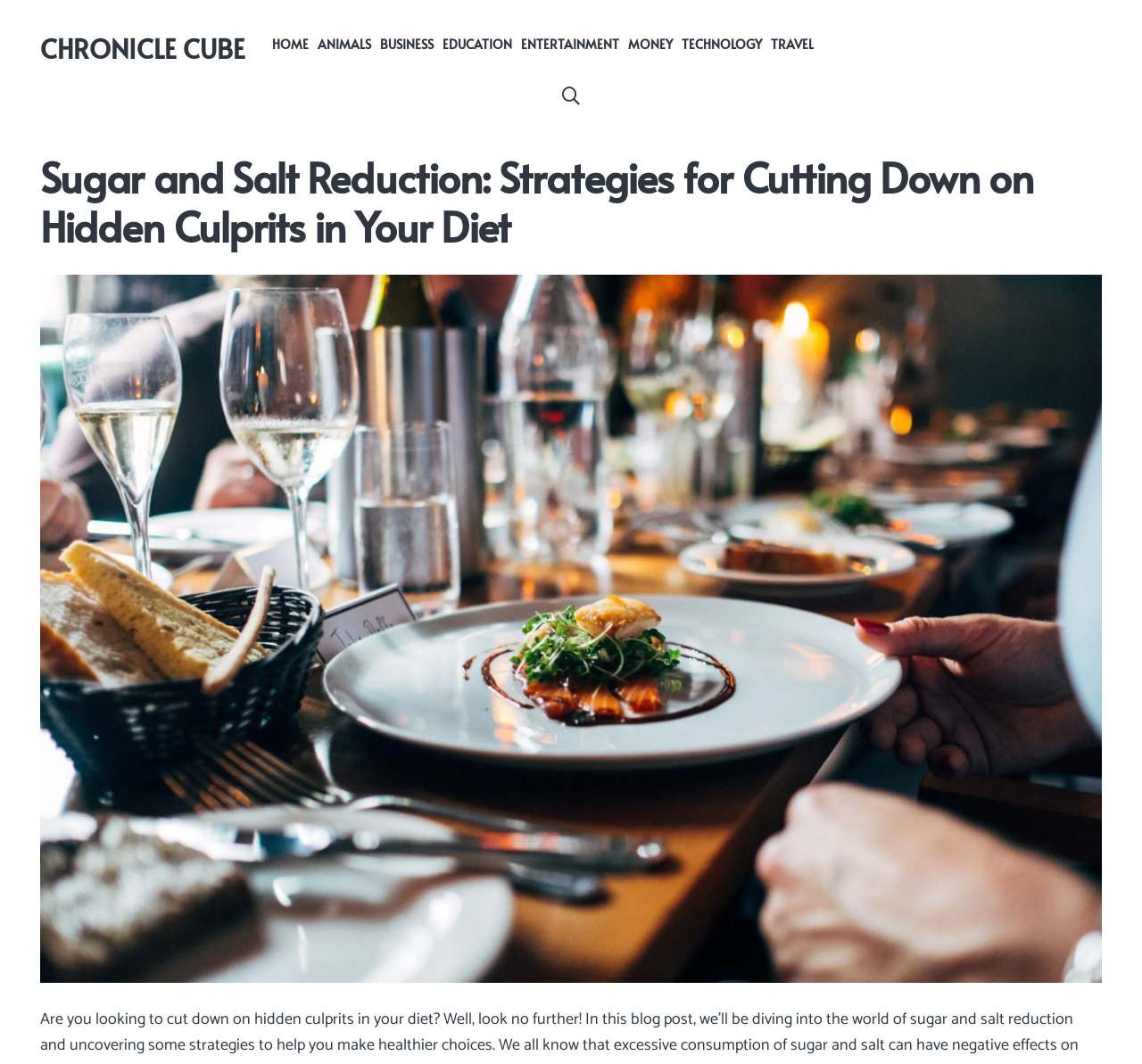Explain in detail what is displayed on the webpage.

The webpage is about sugar and salt reduction, specifically strategies for cutting down on hidden culprits in one's diet. At the top left, there is a link to the website's homepage, "CHRONICLE CUBE", followed by a series of links to different categories, including "HOME", "ANIMALS", "BUSINESS", "EDUCATION", "ENTERTAINMENT", "MONEY", "TECHNOLOGY", and "TRAVEL", which are aligned horizontally across the top of the page.

Below these links, there is a search bar, consisting of a text box and a "Search" link, located near the top right corner of the page. Next to the search bar, there is a "Close" button.

The main content of the page is headed by a title, "Sugar and Salt Reduction: Strategies for Cutting Down on Hidden Culprits in Your Diet", which is centered near the top of the page. Below the title, there is a large image that takes up most of the page, showing a picture of food at a restaurant.